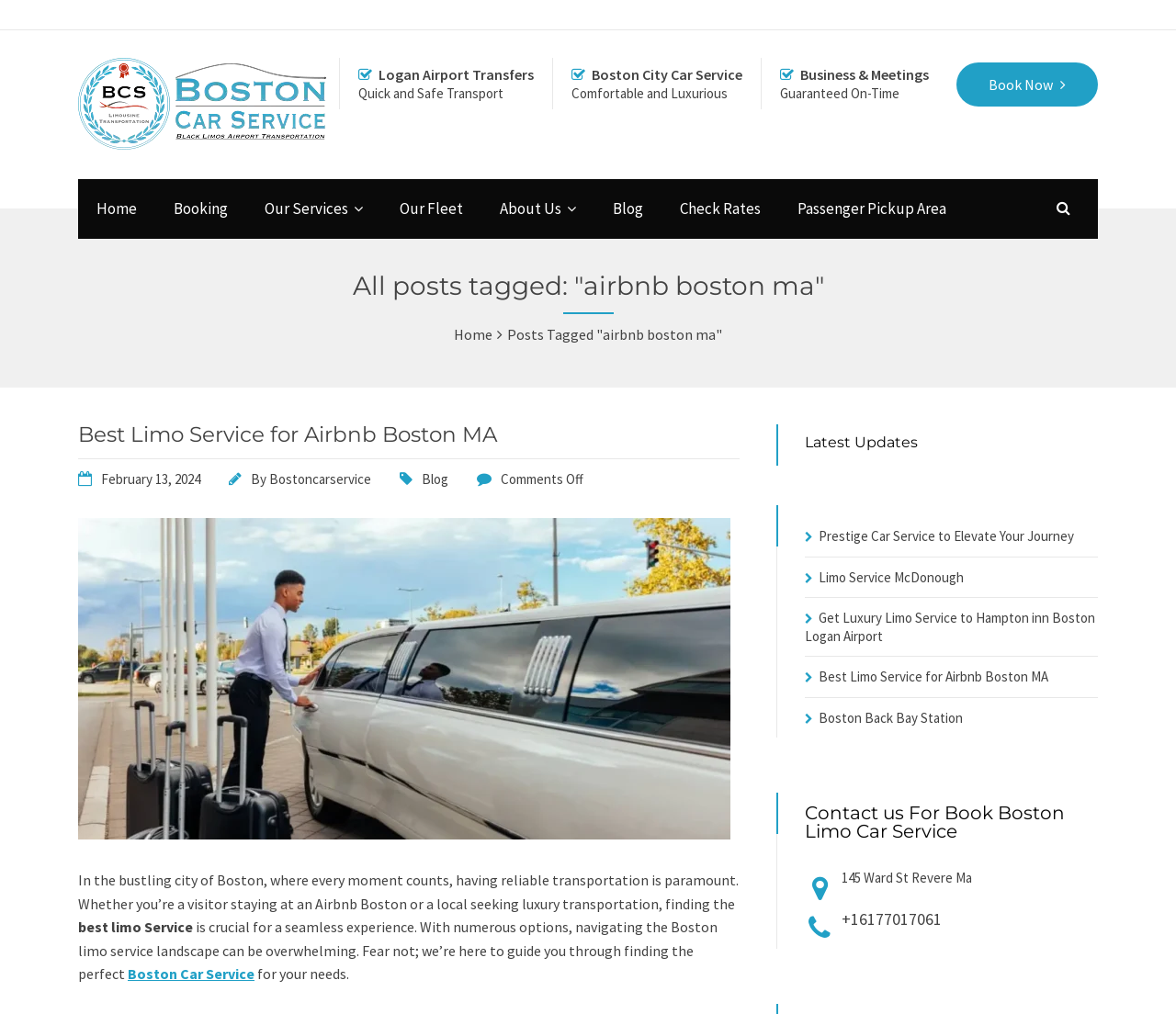Give a concise answer using only one word or phrase for this question:
What is the address of the car service company?

145 Ward St Revere Ma